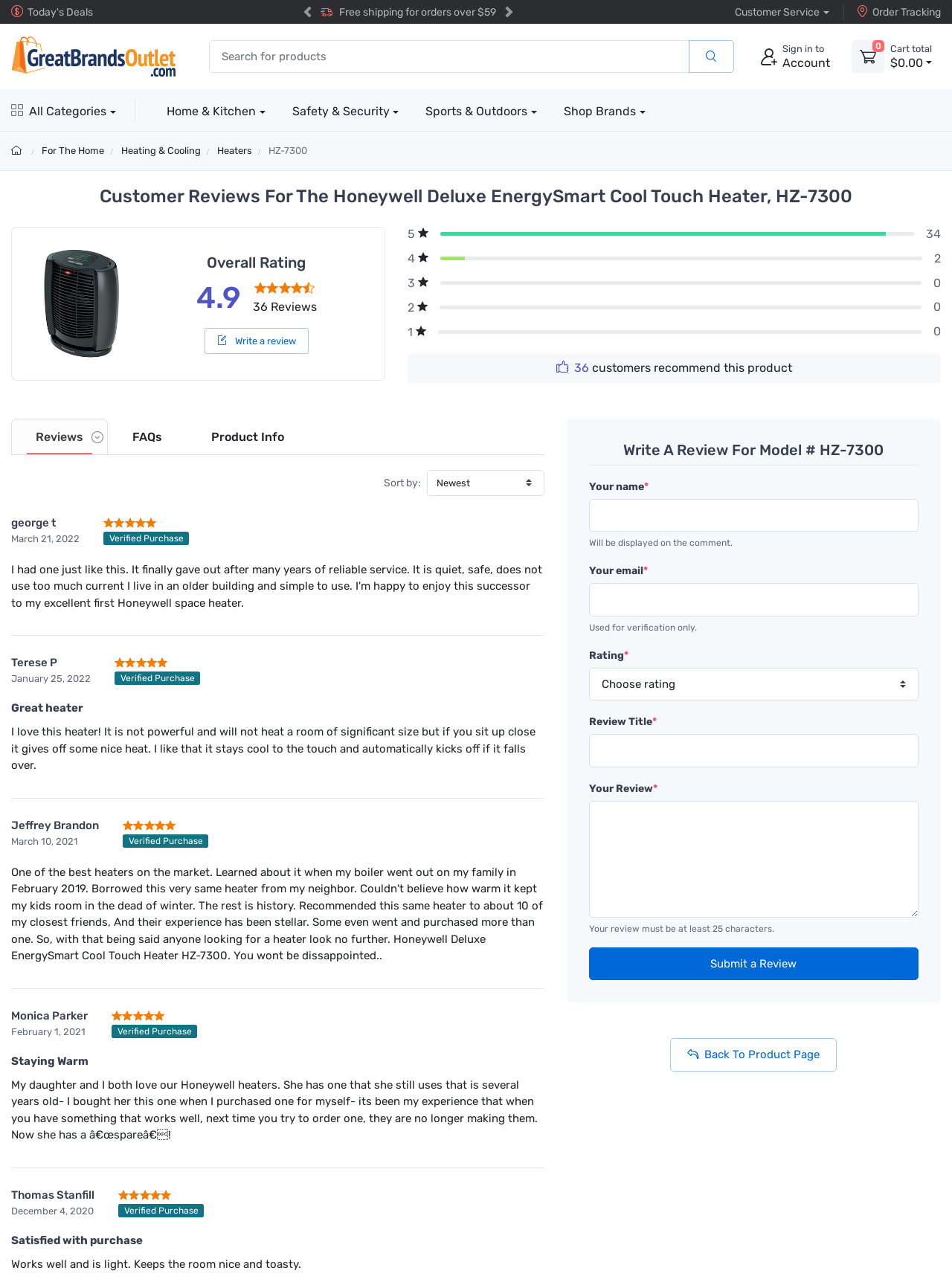Identify the headline of the webpage and generate its text content.

Customer Reviews For The Honeywell Deluxe EnergySmart Cool Touch Heater, HZ-7300